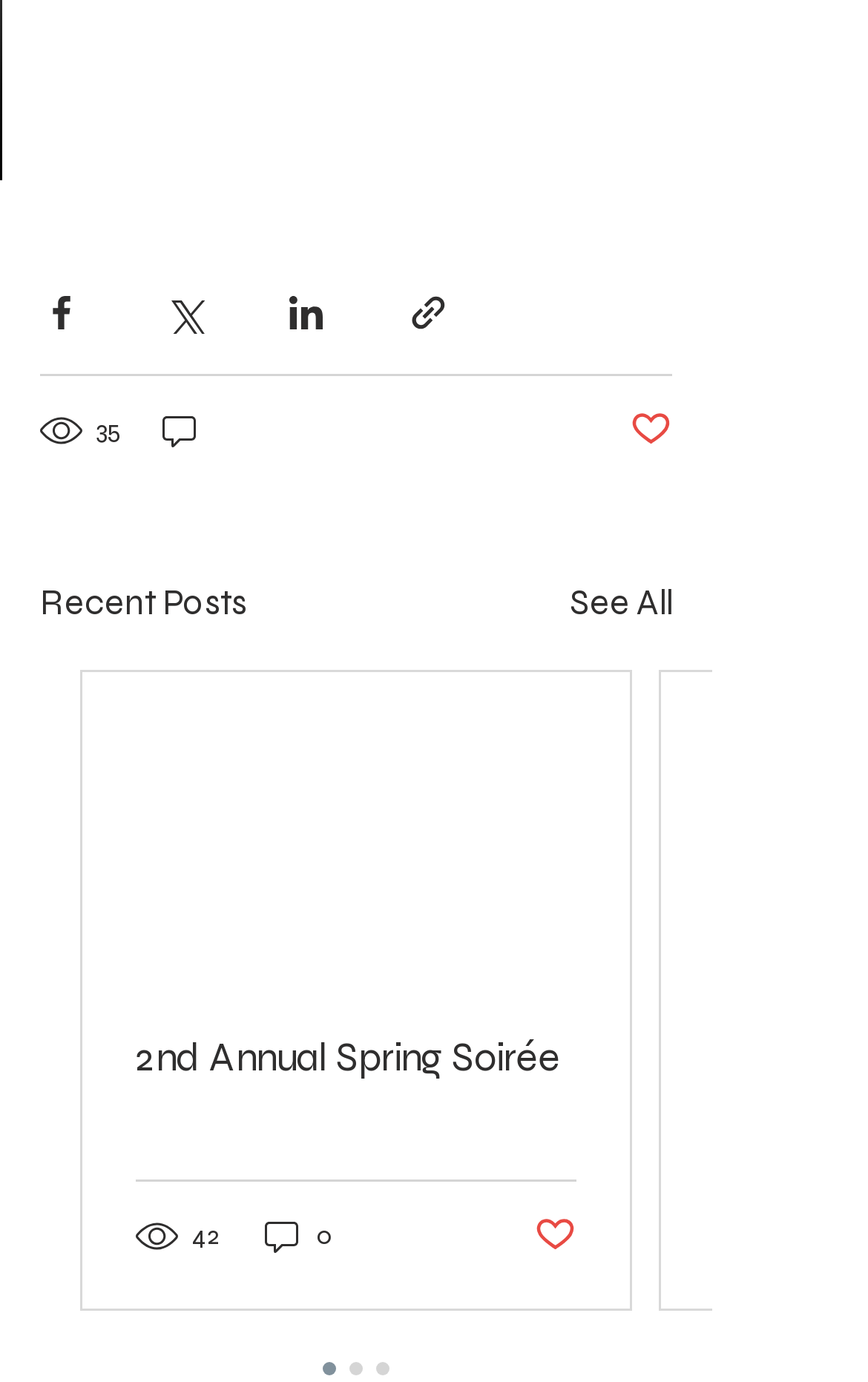Give a one-word or short-phrase answer to the following question: 
What is the purpose of the top three buttons?

Media controls